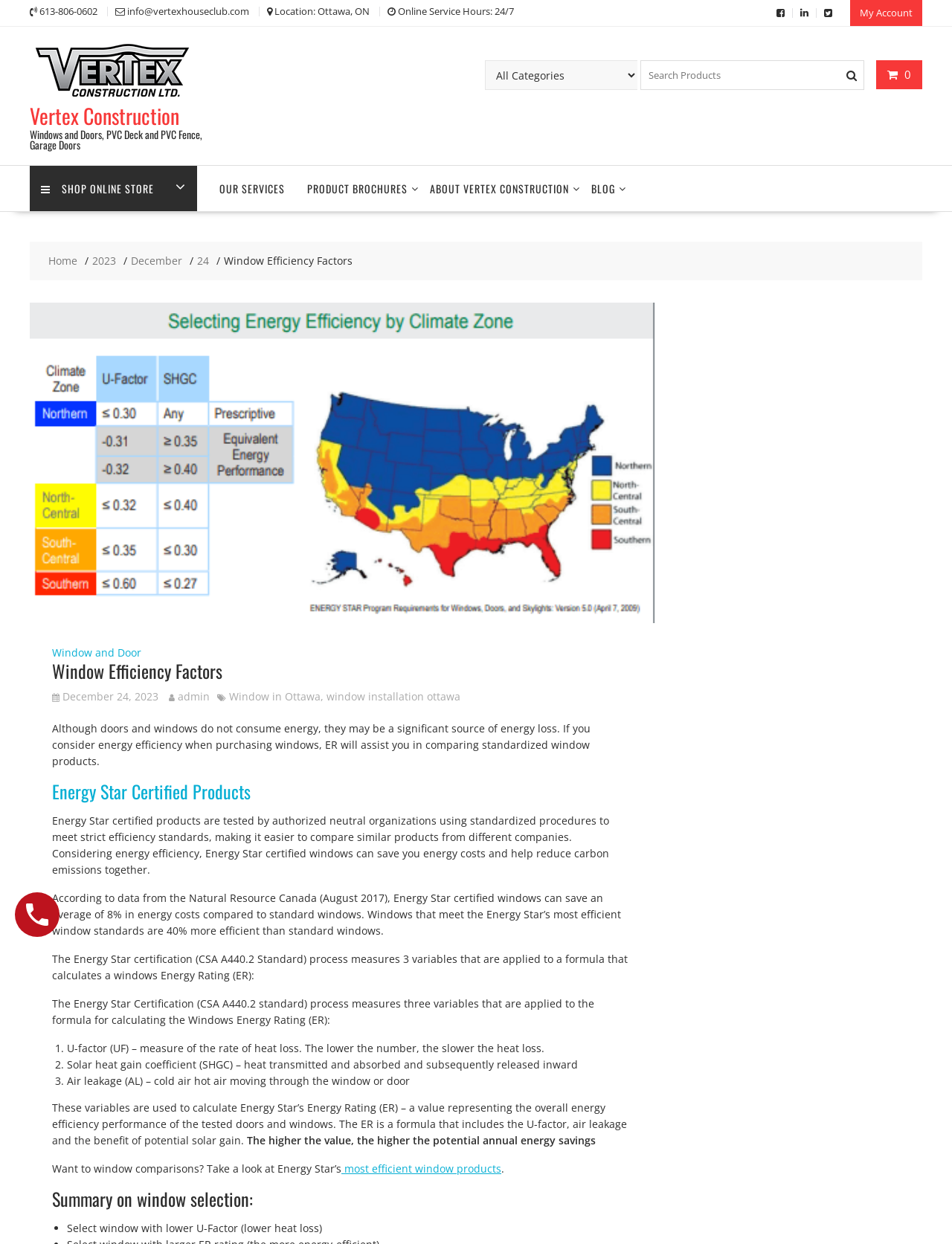Show me the bounding box coordinates of the clickable region to achieve the task as per the instruction: "Search for products".

[0.673, 0.048, 0.908, 0.072]